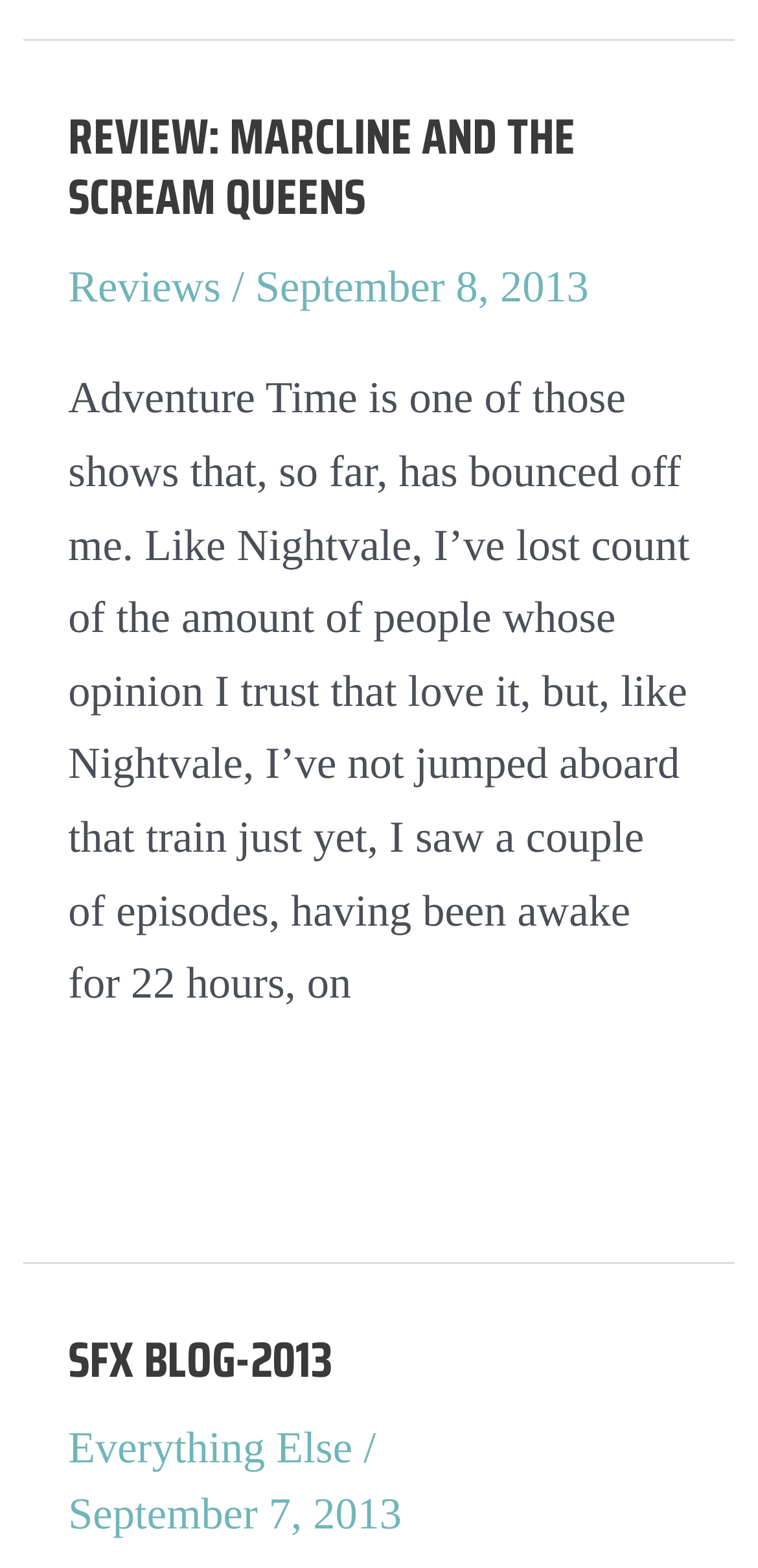What is the name of the blog?
Answer the question with a detailed and thorough explanation.

The name of the blog can be found in the heading element with the text 'SFX BLOG-2013' which is a child of the article element.